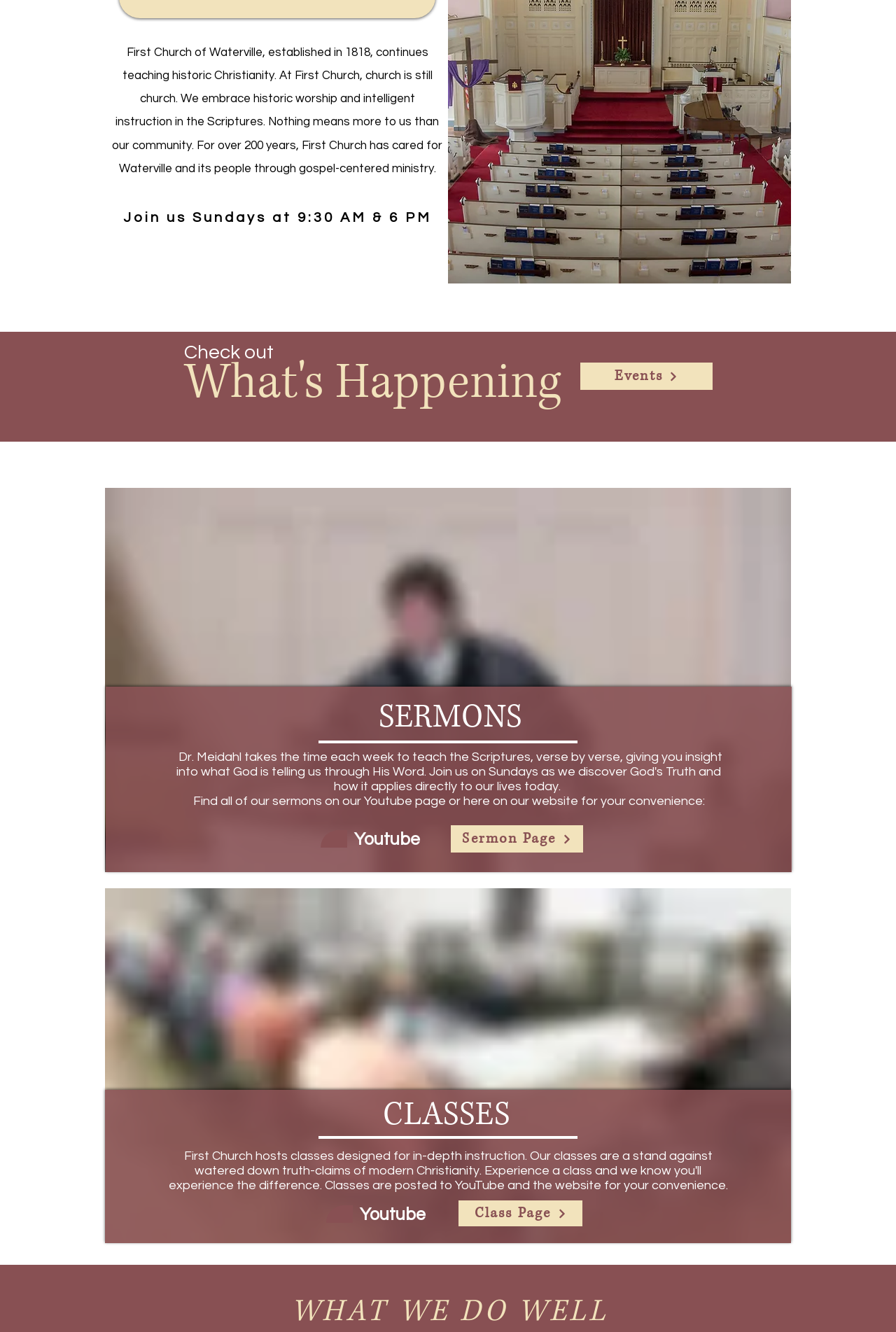What time are the Sunday services?
Please answer the question as detailed as possible based on the image.

The service times are mentioned in the second static text element, which invites visitors to join the church on Sundays.